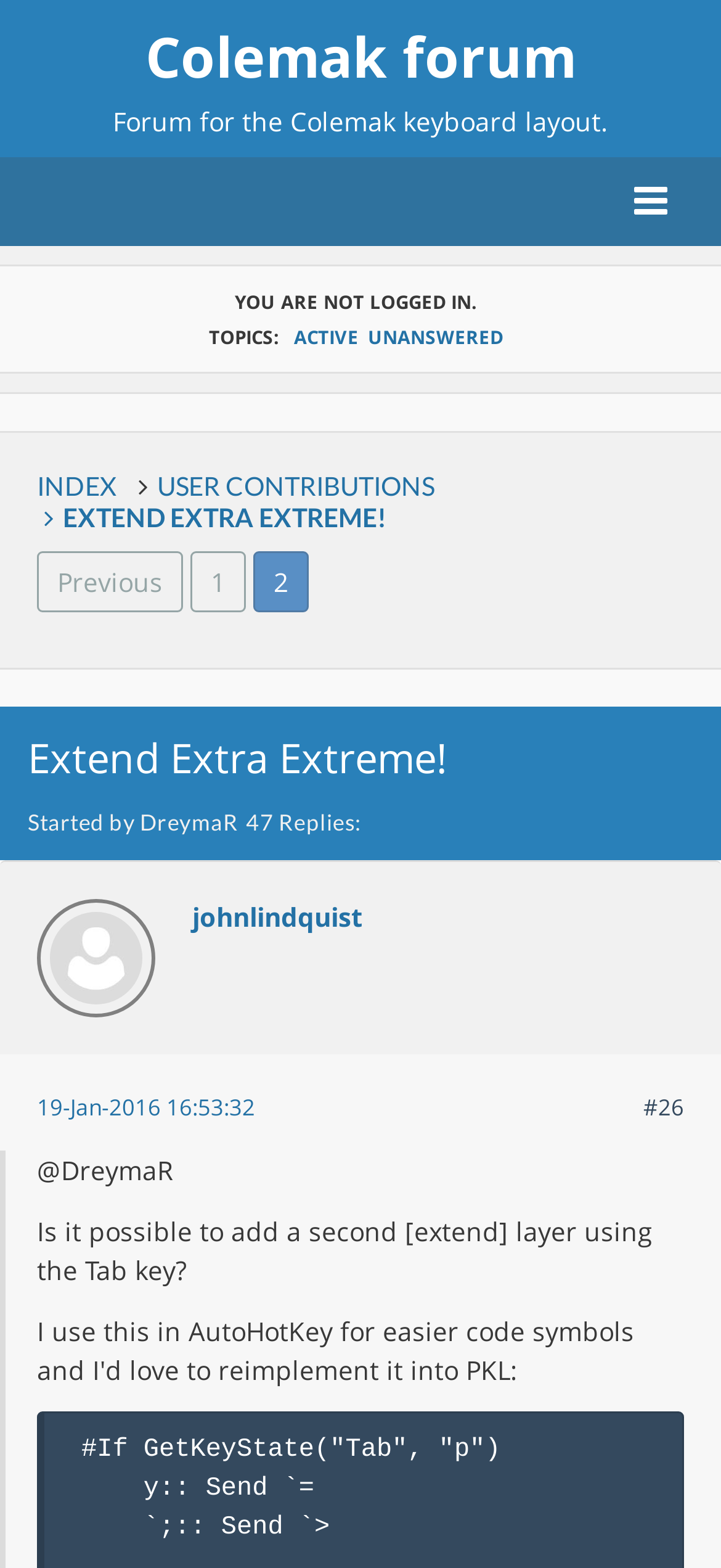Find the bounding box coordinates of the clickable area required to complete the following action: "go to Colemak forum homepage".

[0.051, 0.012, 0.799, 0.06]